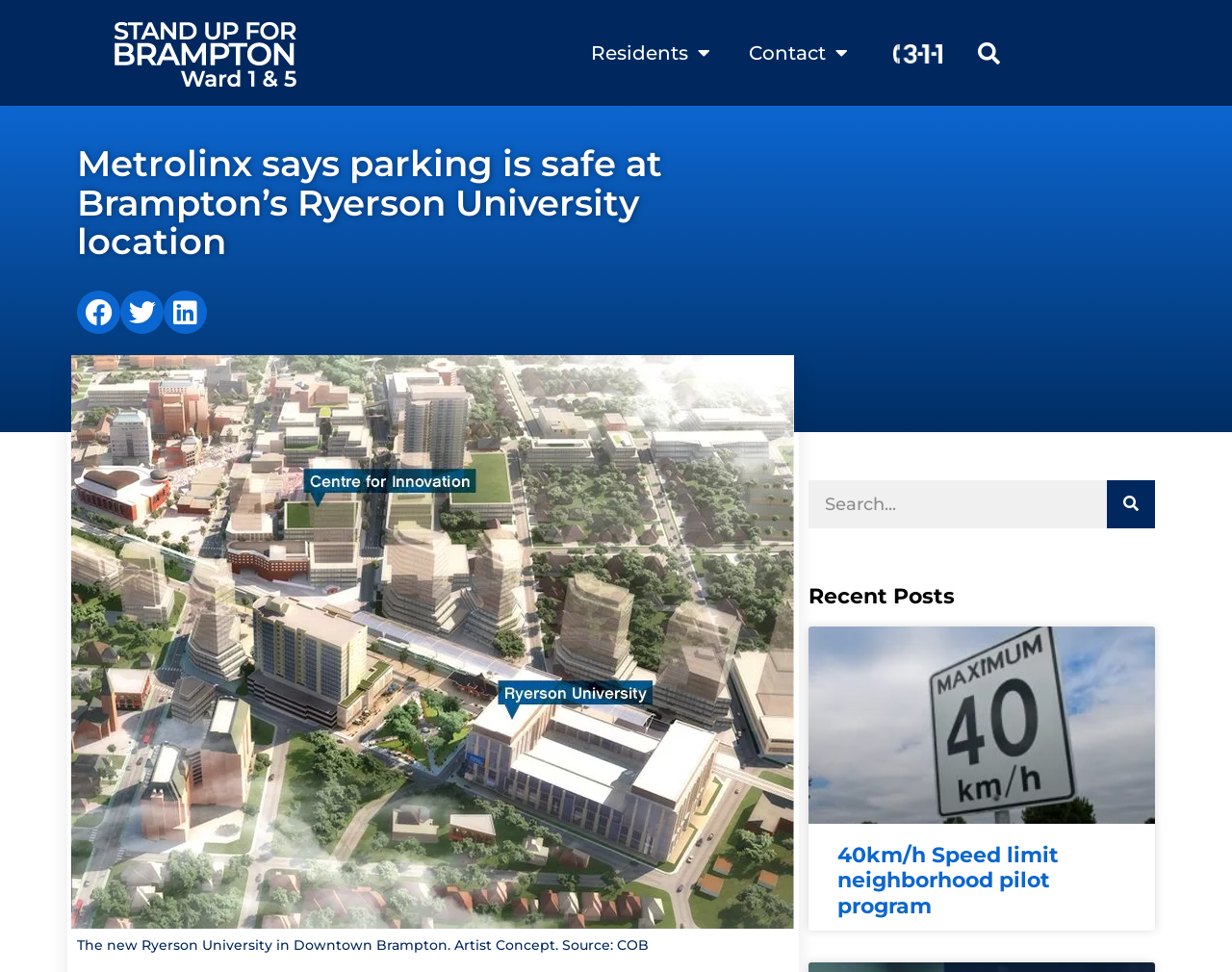Extract the bounding box of the UI element described as: "Residents".

[0.464, 0.02, 0.592, 0.089]